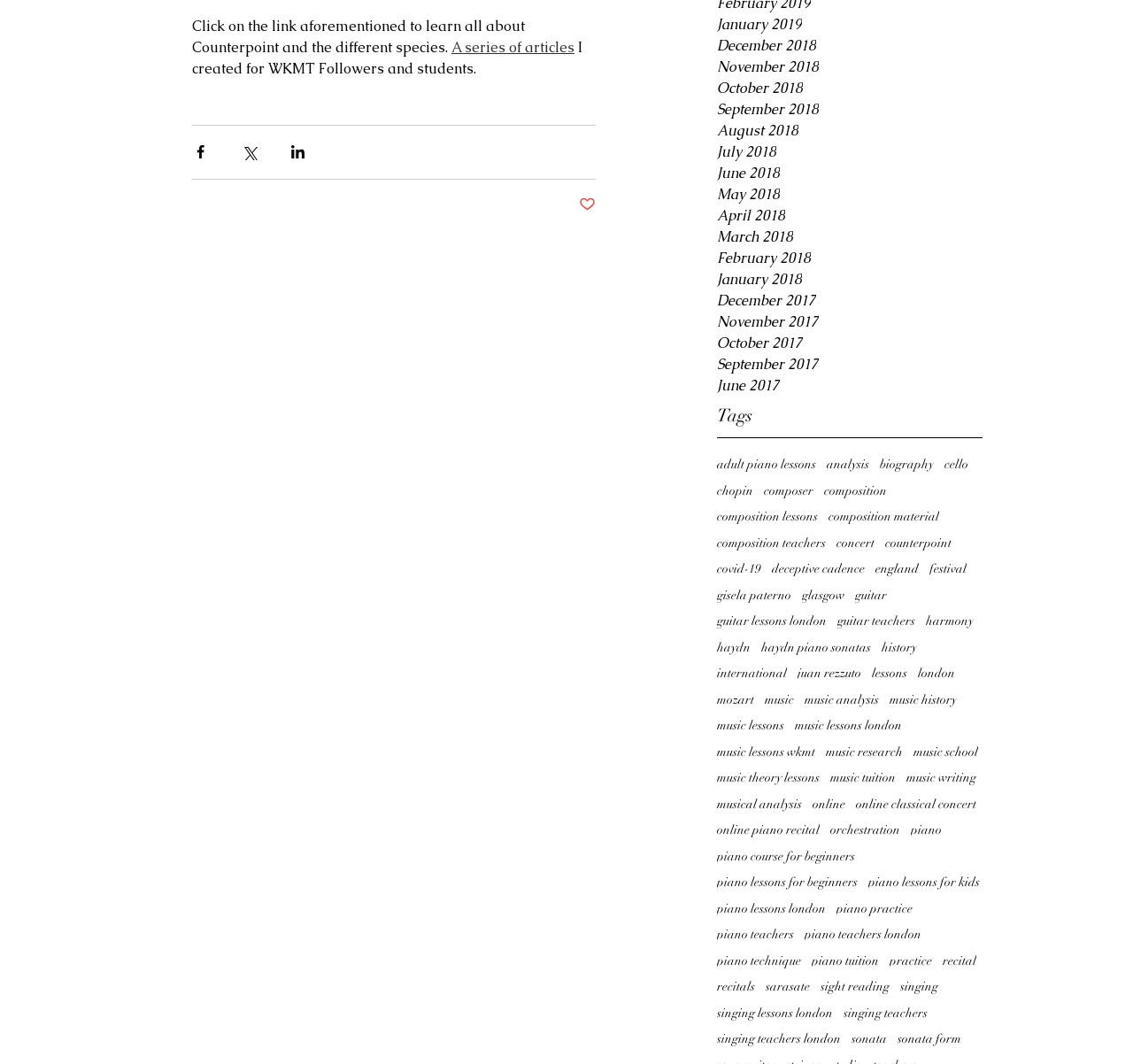What is the category of the tags on the webpage?
Please respond to the question with as much detail as possible.

The tags on the webpage are related to music, including instruments like piano, guitar, and cello, as well as music theory concepts like harmony and composition. This suggests that the webpage is focused on music education or music-related topics.